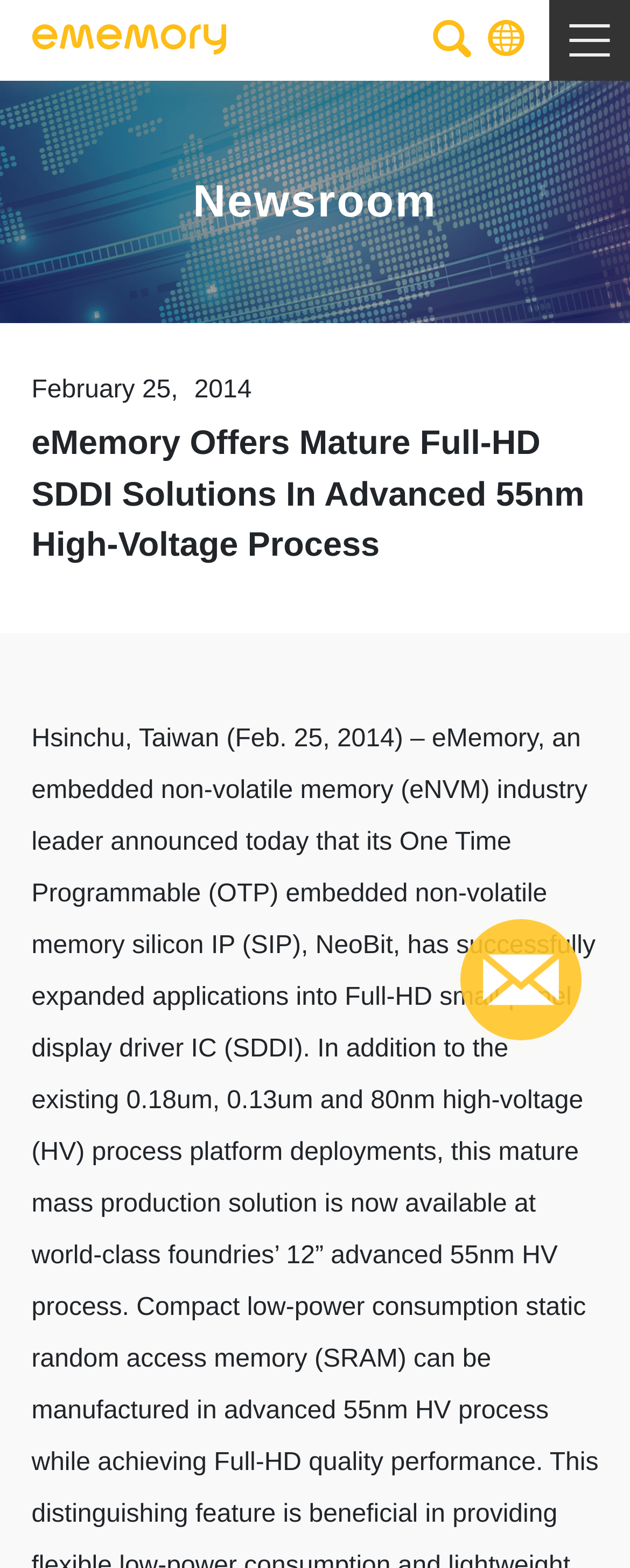Examine the image and give a thorough answer to the following question:
What is the language of the current webpage?

I determined the language of the current webpage by looking at the language selection links at the top of the page, which include '繁中' and 'EN'. The current language is '繁中', which is Traditional Chinese.